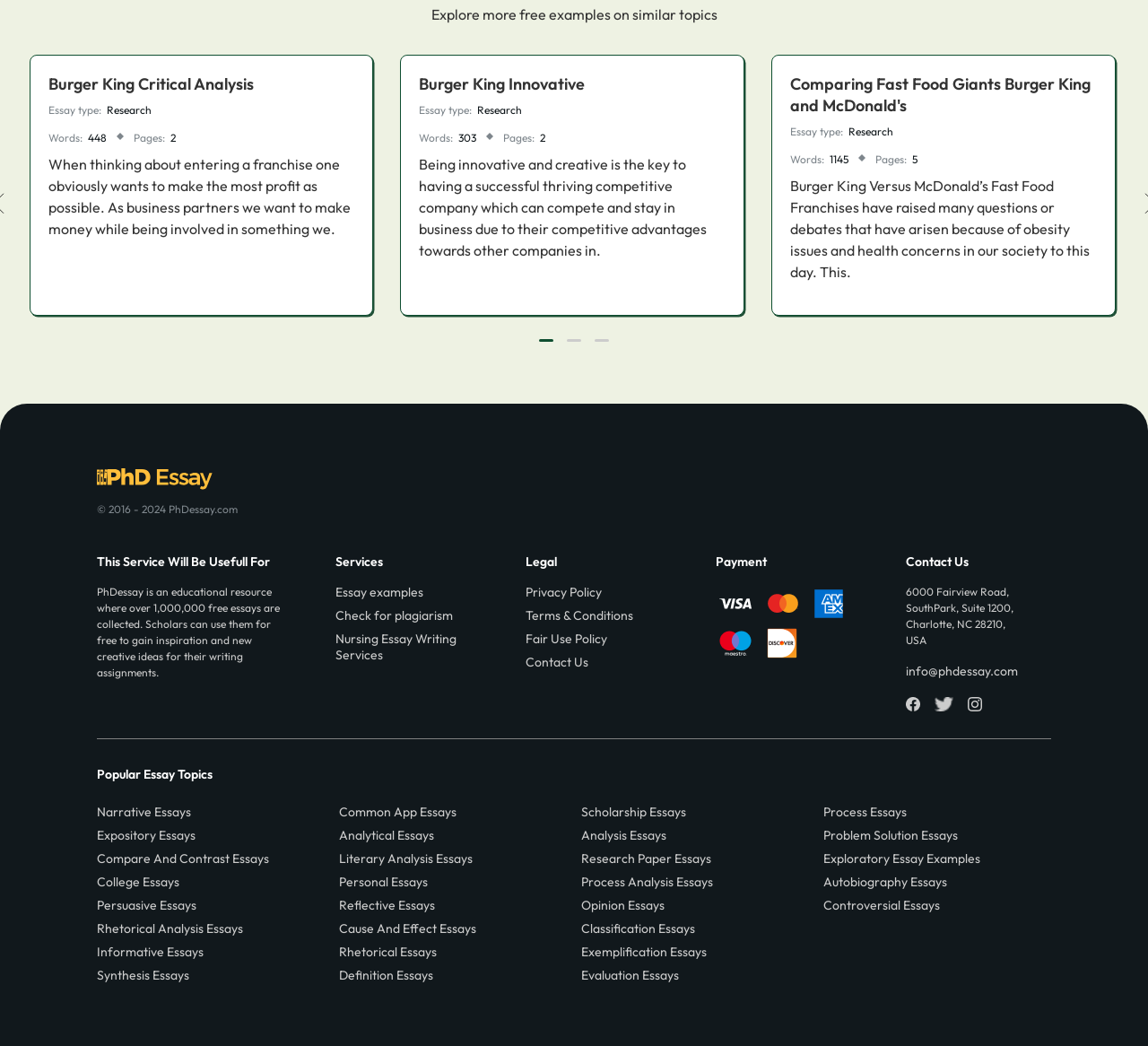What is the type of essay 'Burger King Critical Analysis' is?
Provide a one-word or short-phrase answer based on the image.

Research